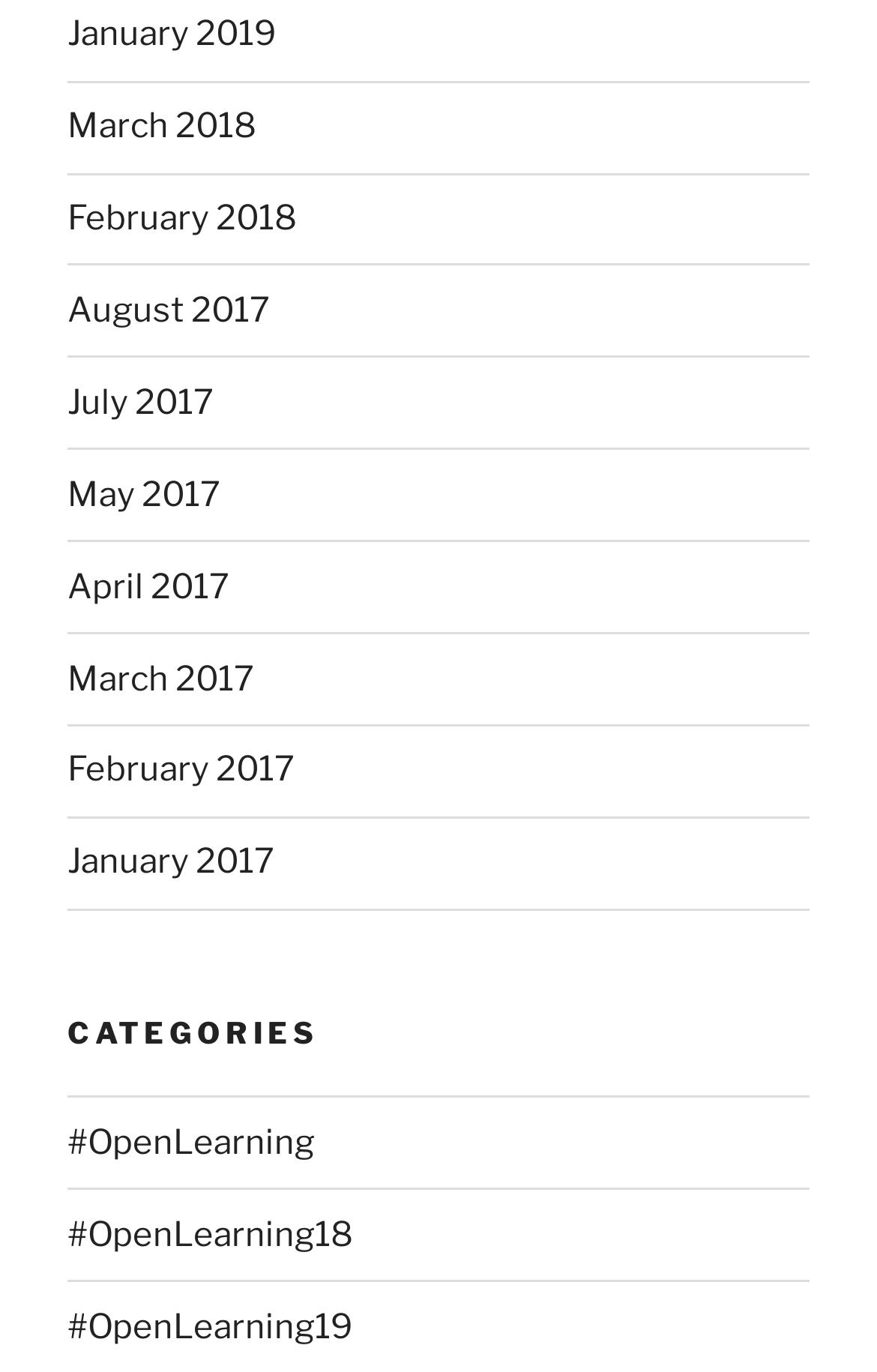Reply to the question with a brief word or phrase: What is the earliest month listed on the webpage?

January 2017